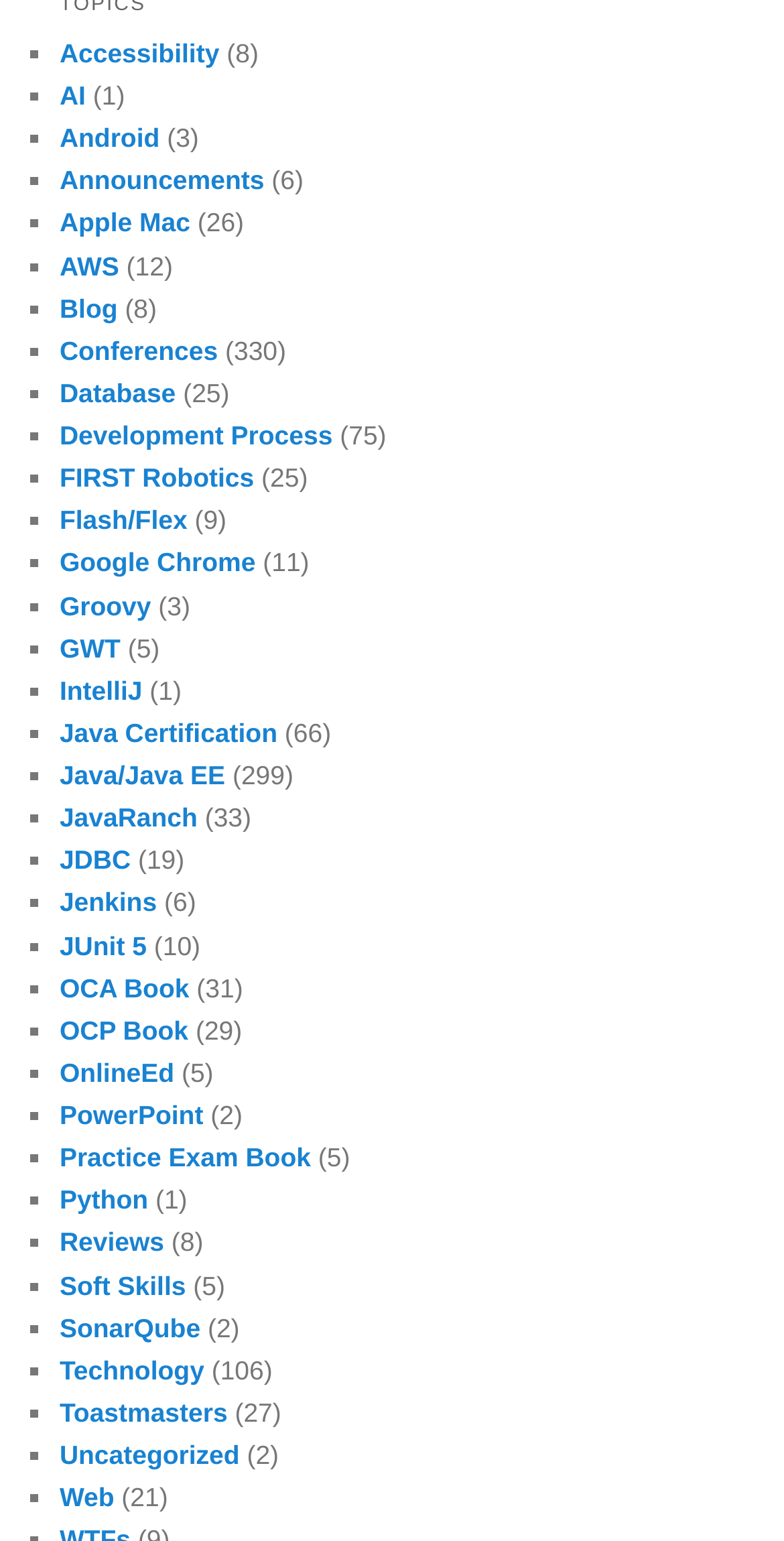Find the bounding box coordinates of the element you need to click on to perform this action: 'Check Announcements'. The coordinates should be represented by four float values between 0 and 1, in the format [left, top, right, bottom].

[0.076, 0.107, 0.337, 0.127]